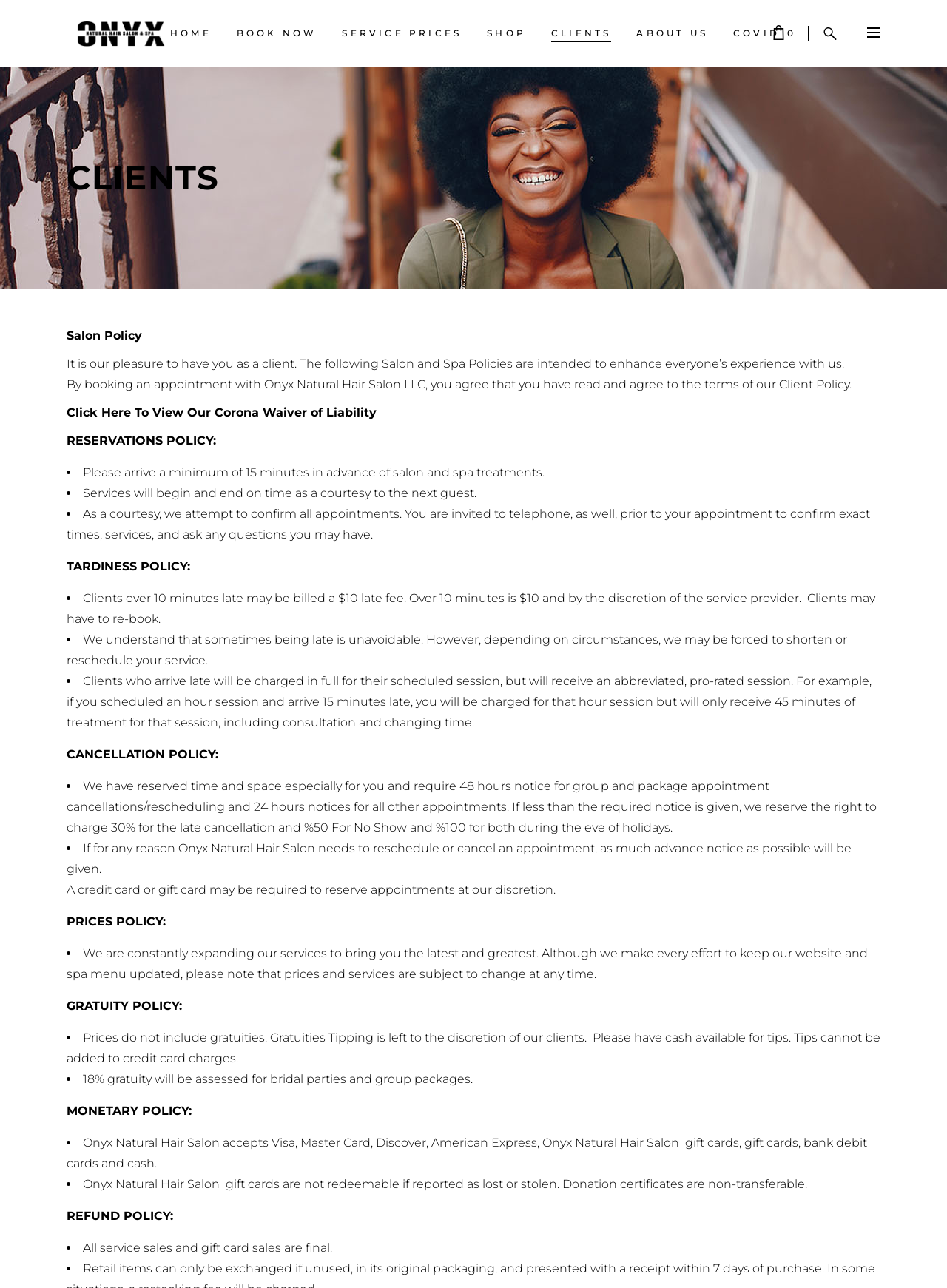For the element described, predict the bounding box coordinates as (top-left x, top-left y, bottom-right x, bottom-right y). All values should be between 0 and 1. Element description: Behavior Management and Support

None